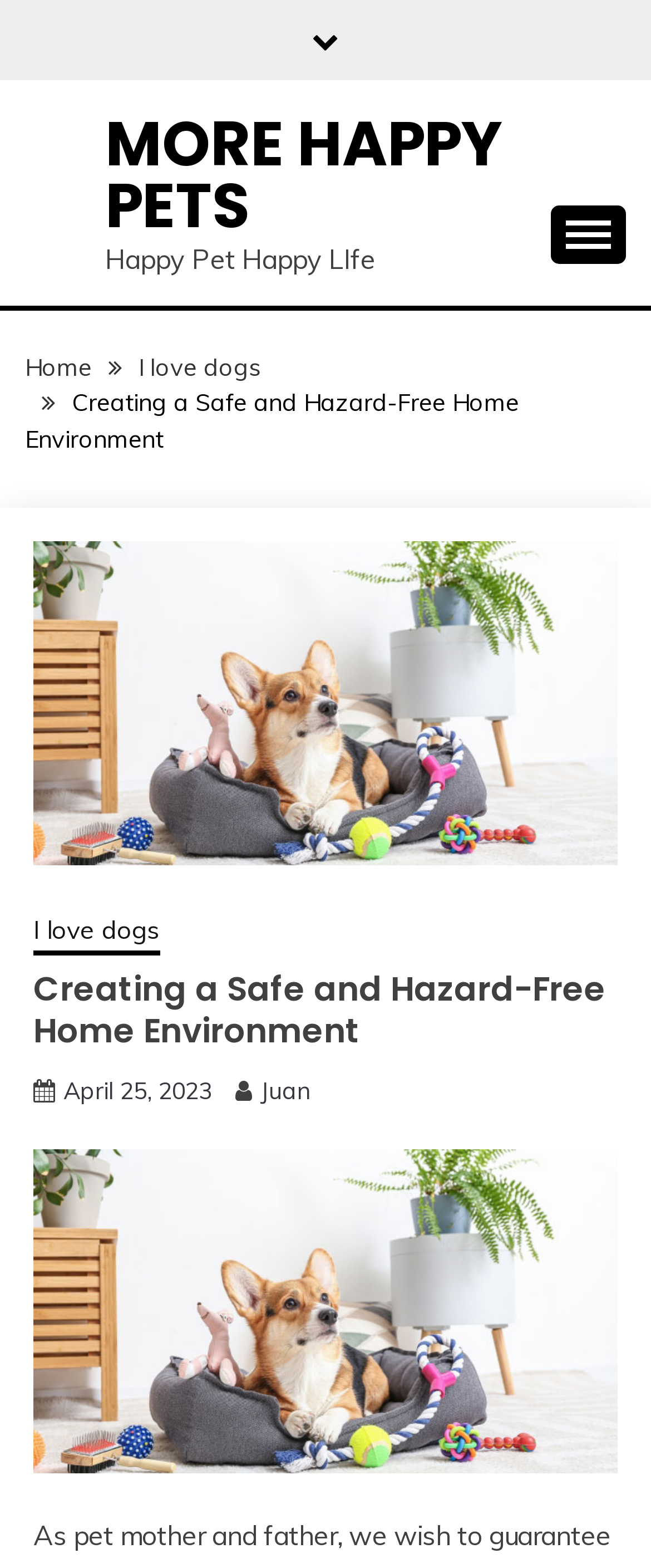Highlight the bounding box coordinates of the region I should click on to meet the following instruction: "Expand the primary menu".

[0.846, 0.131, 0.962, 0.168]